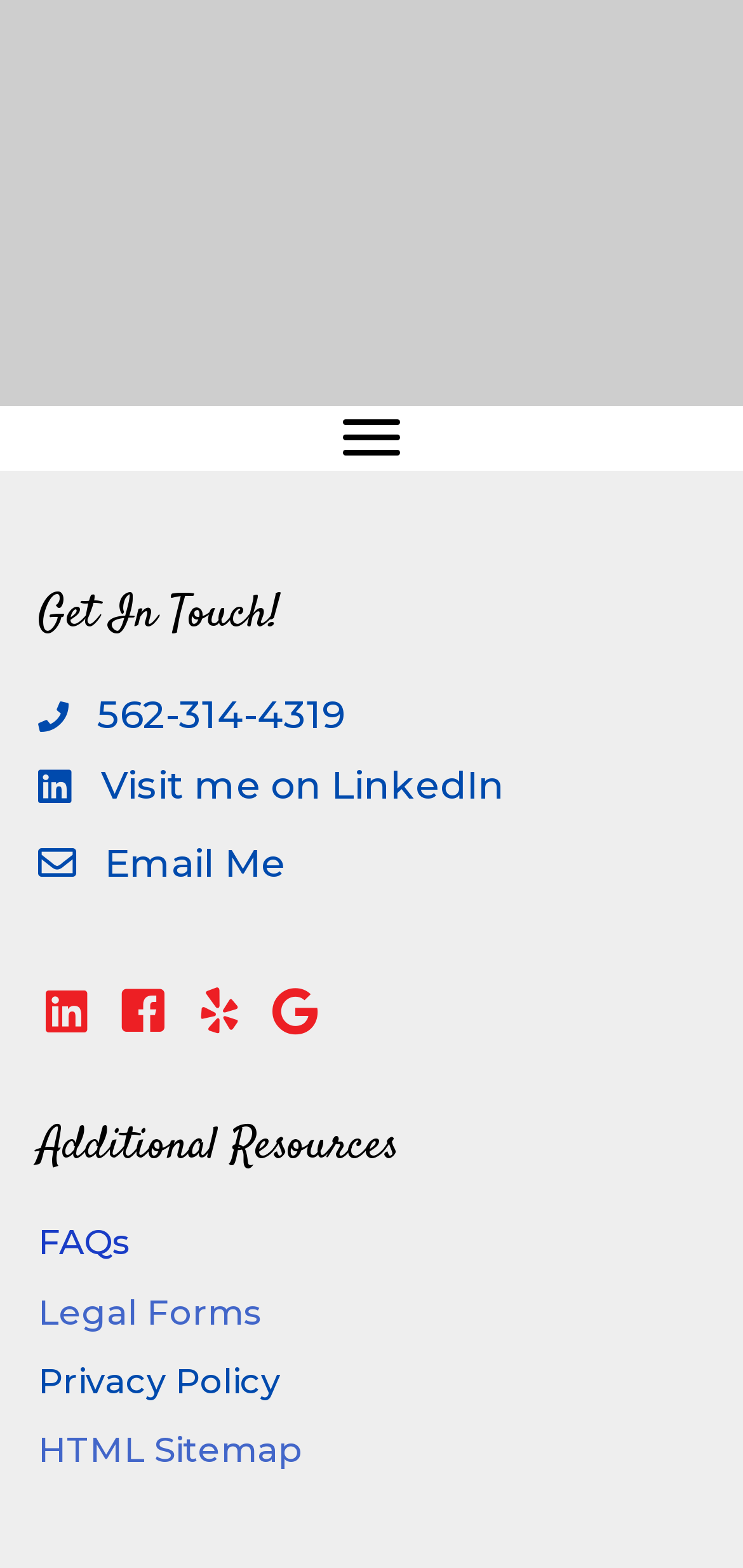Identify the bounding box coordinates for the UI element mentioned here: "Visit me on LinkedIn". Provide the coordinates as four float values between 0 and 1, i.e., [left, top, right, bottom].

[0.136, 0.484, 0.679, 0.519]